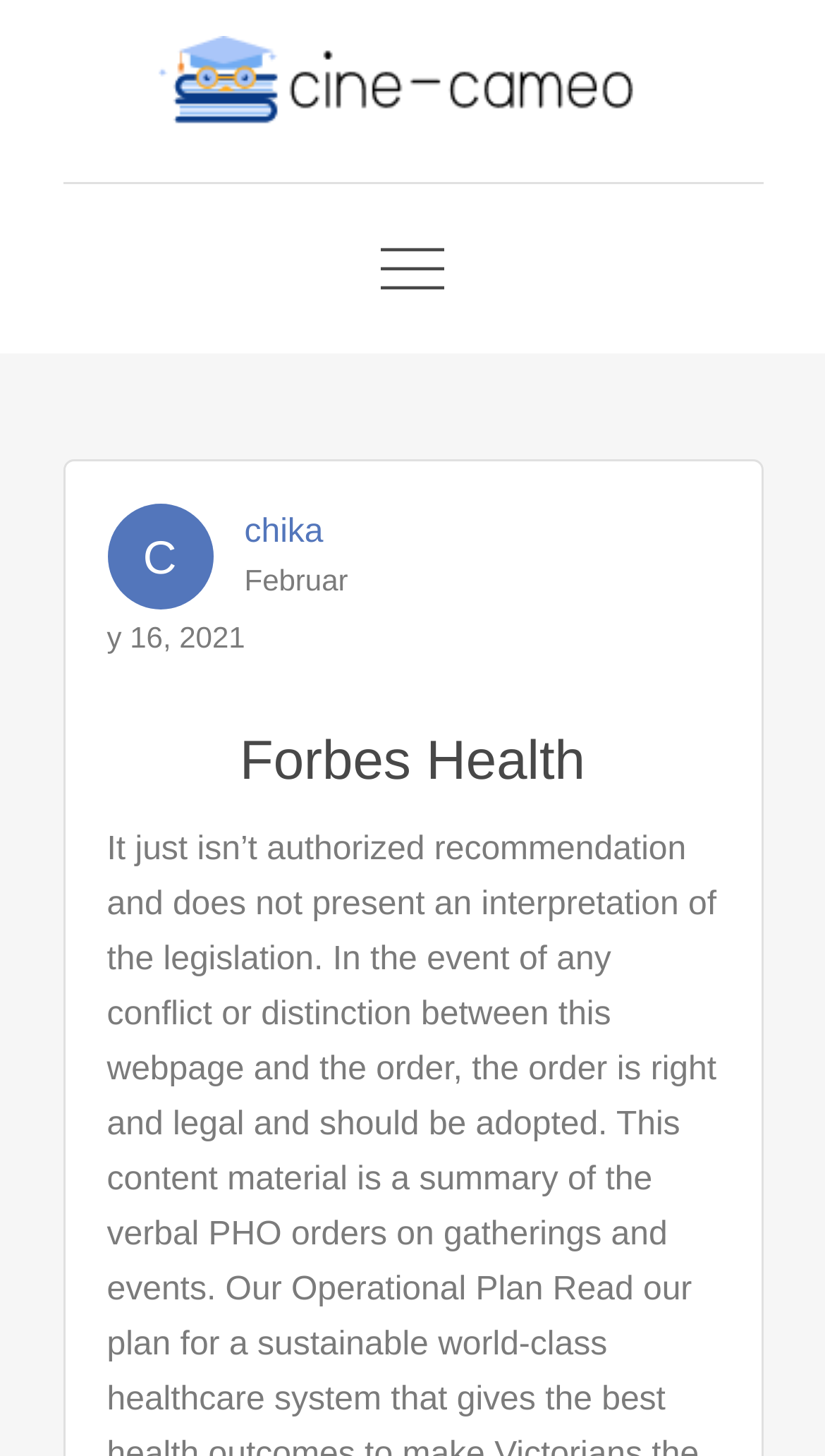Find the bounding box of the UI element described as follows: "February 16, 2021".

[0.129, 0.387, 0.422, 0.449]